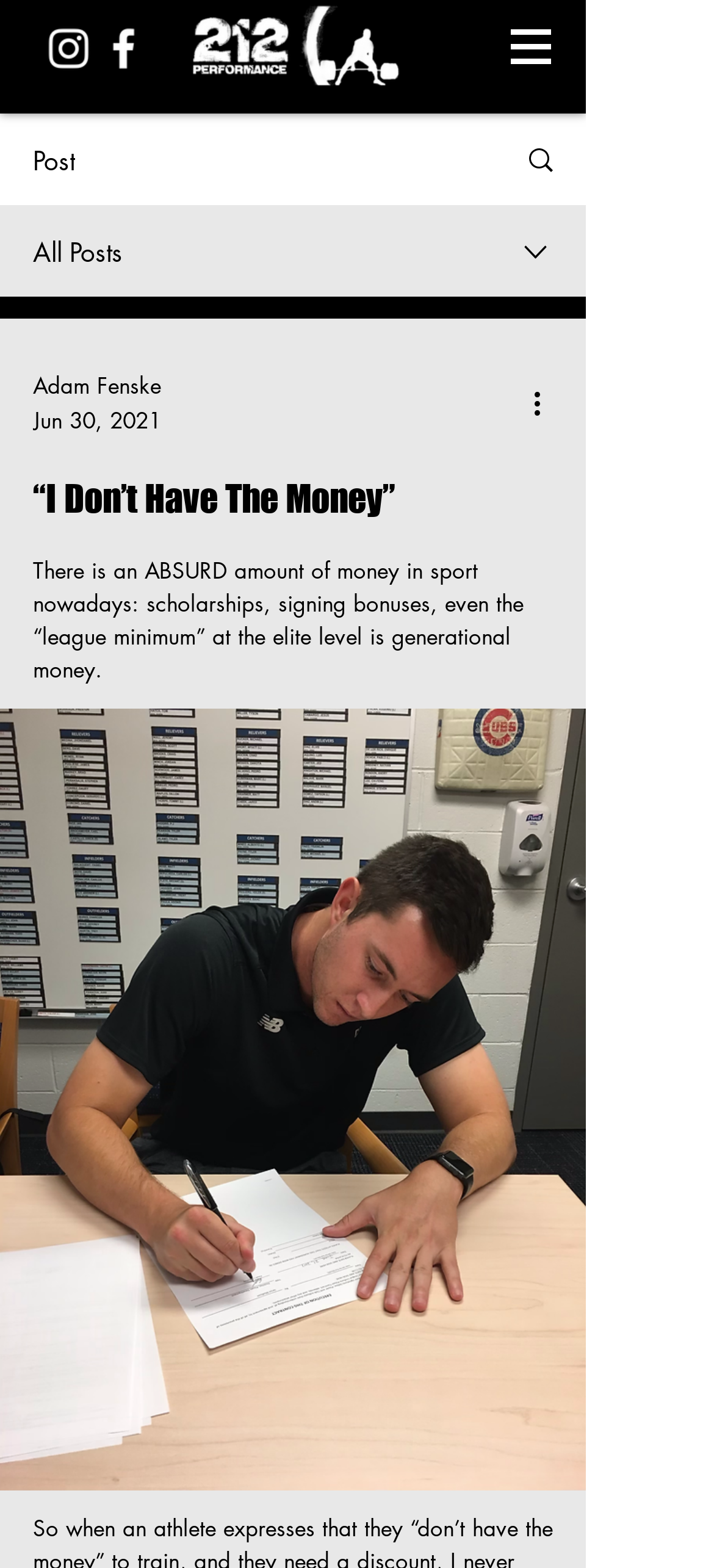For the following element description, predict the bounding box coordinates in the format (top-left x, top-left y, bottom-right x, bottom-right y). All values should be floating point numbers between 0 and 1. Description: aria-label="Open navigation menu"

[0.692, 0.006, 0.795, 0.053]